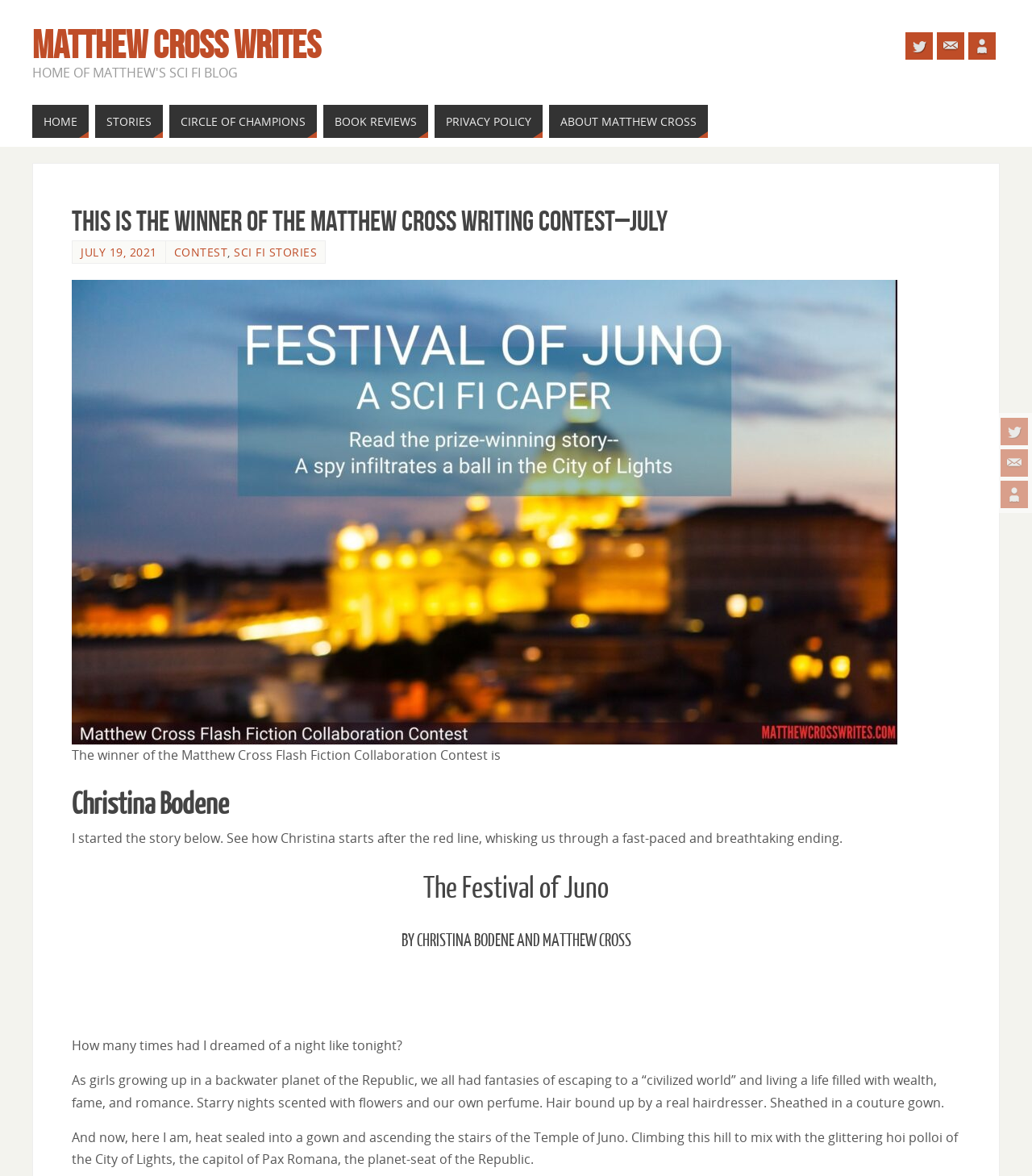What is the date of the contest winner announcement?
Based on the image, give a concise answer in the form of a single word or short phrase.

JULY 19, 2021